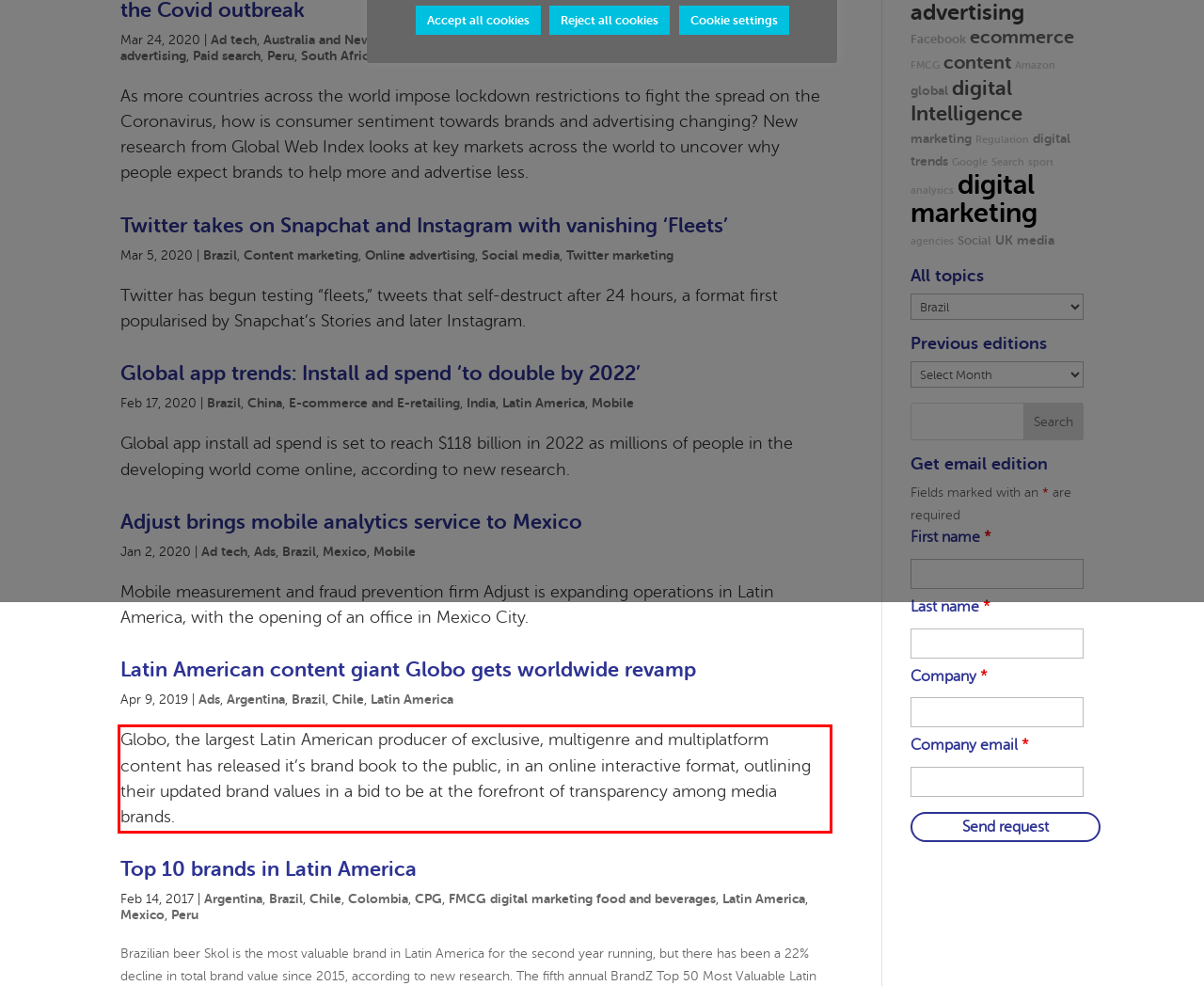Examine the webpage screenshot, find the red bounding box, and extract the text content within this marked area.

Globo, the largest Latin American producer of exclusive, multigenre and multiplatform content has released it’s brand book to the public, in an online interactive format, outlining their updated brand values in a bid to be at the forefront of transparency among media brands.